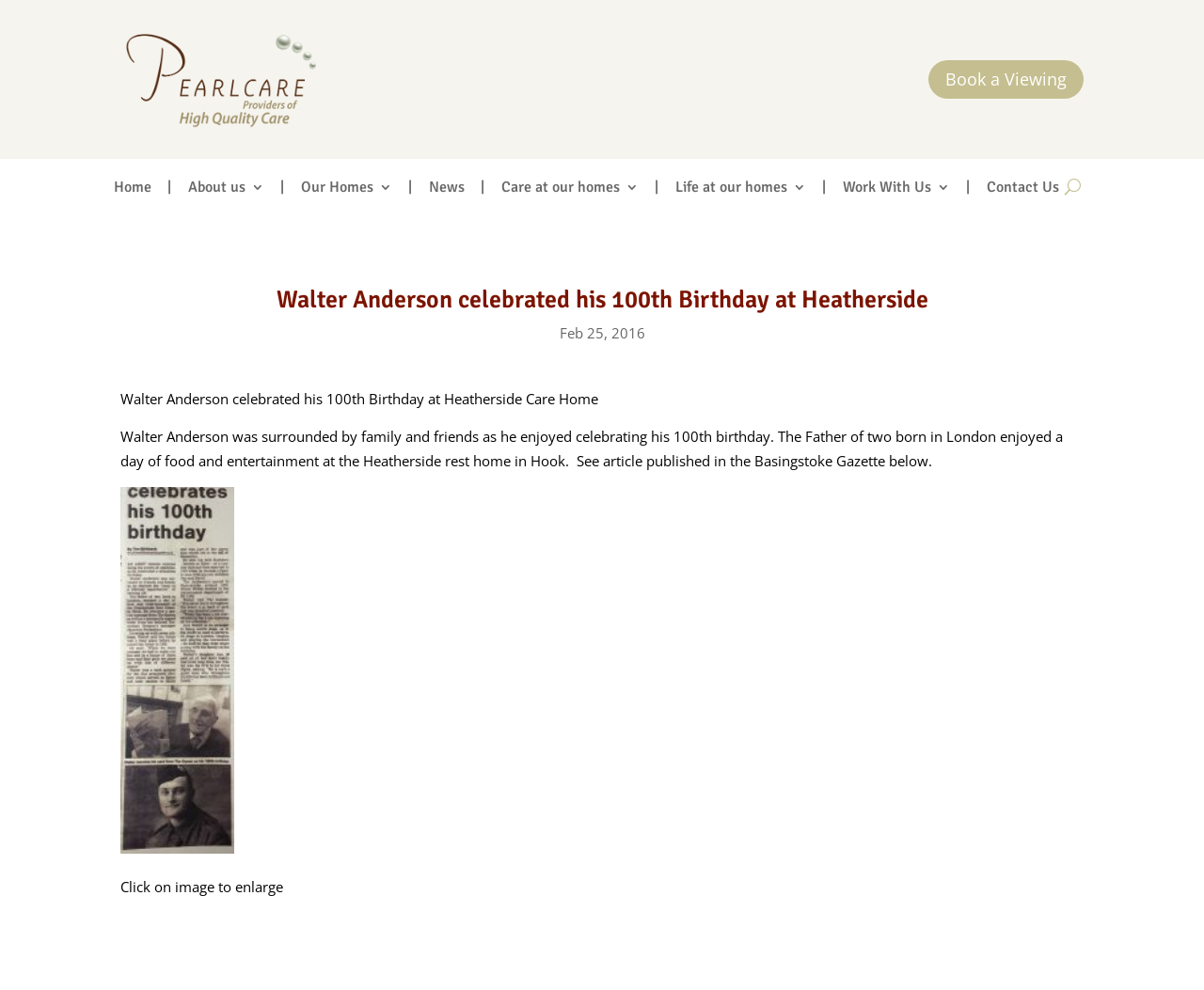Identify the bounding box coordinates for the region to click in order to carry out this instruction: "Click the 'gazette' link". Provide the coordinates using four float numbers between 0 and 1, formatted as [left, top, right, bottom].

[0.1, 0.848, 0.195, 0.867]